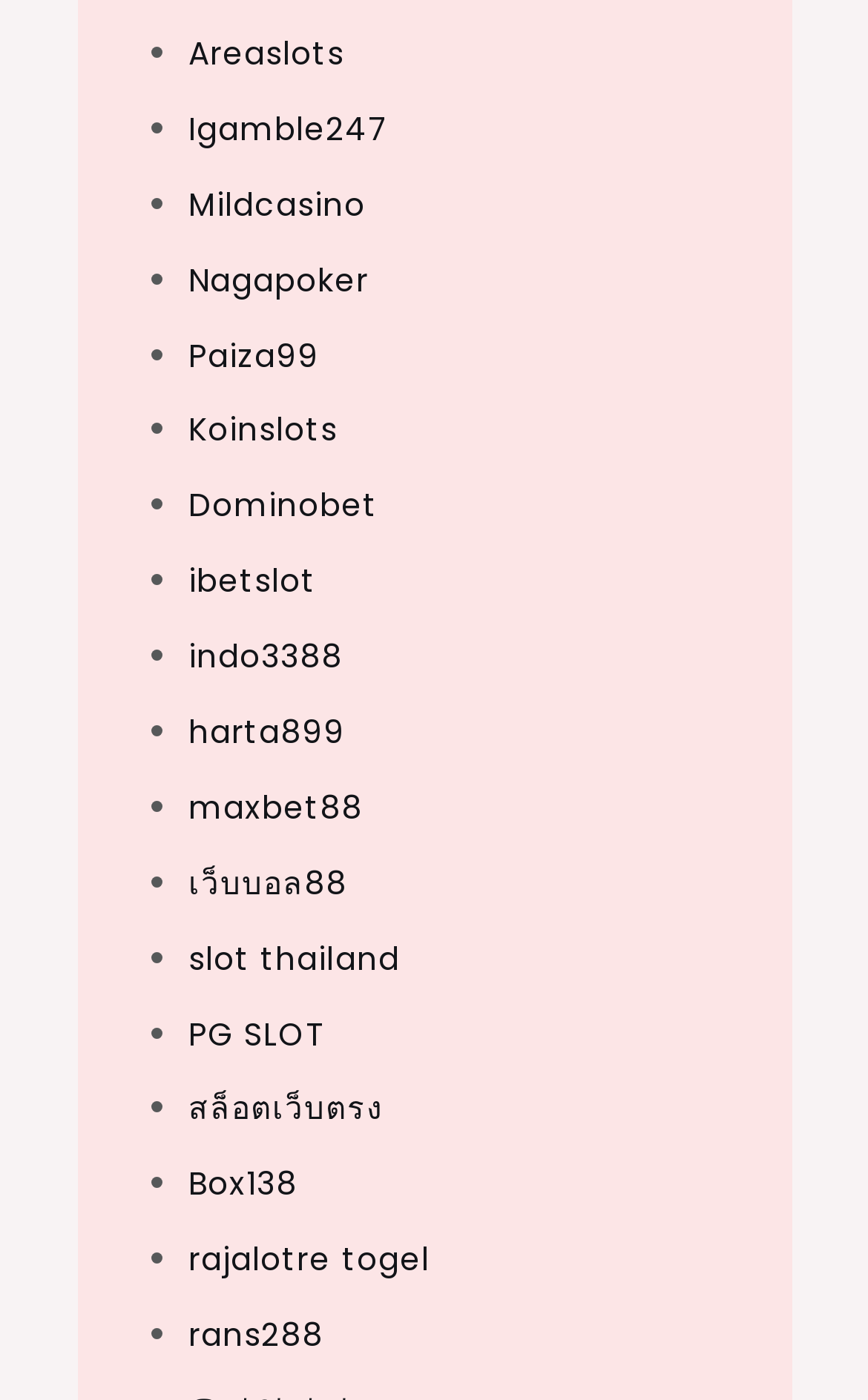Identify the bounding box coordinates of the element to click to follow this instruction: 'Visit Igamble247'. Ensure the coordinates are four float values between 0 and 1, provided as [left, top, right, bottom].

[0.217, 0.076, 0.45, 0.108]